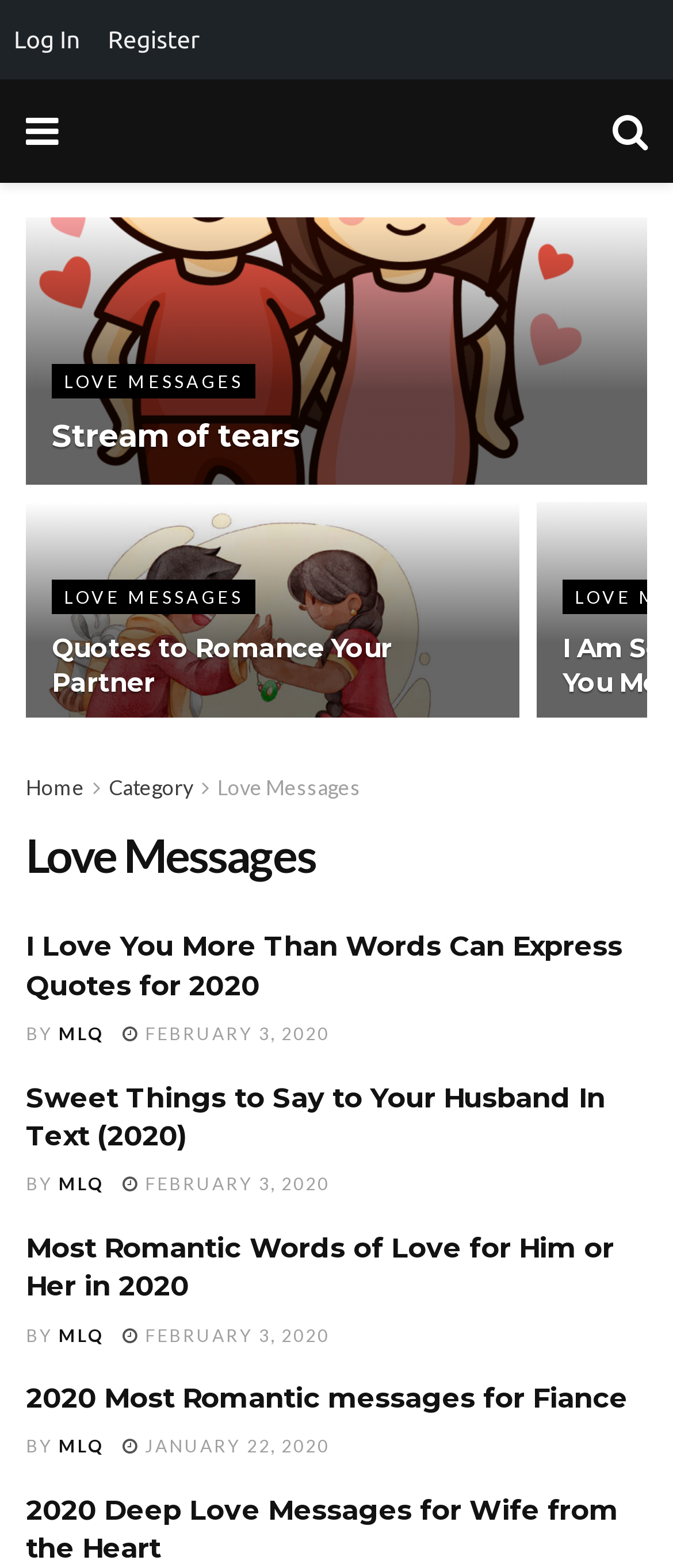Determine the bounding box coordinates of the element that should be clicked to execute the following command: "Read 'I Love You More Than Words Can Express Quotes for 2020'".

[0.038, 0.593, 0.925, 0.639]